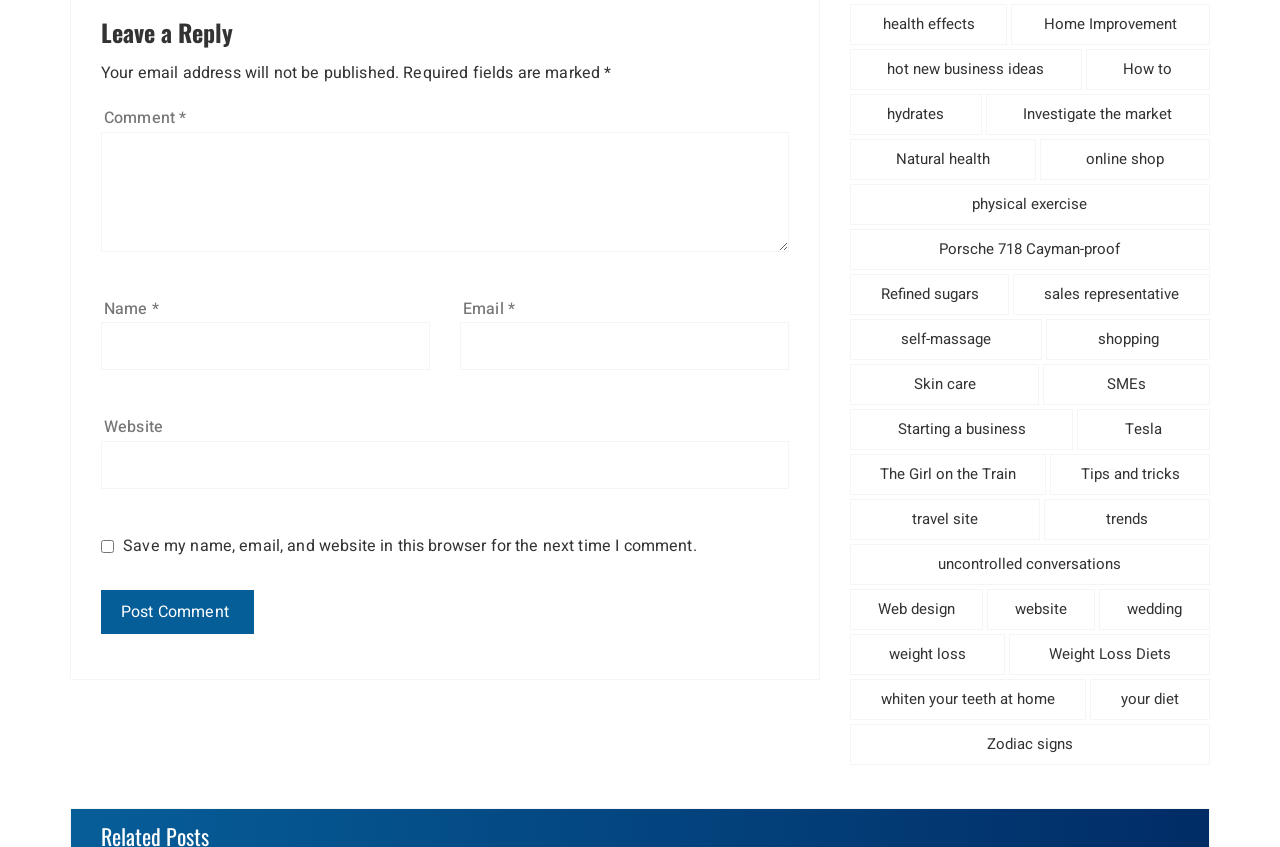Please specify the bounding box coordinates of the clickable region necessary for completing the following instruction: "Expand the 'Installing and Uninstalling' section". The coordinates must consist of four float numbers between 0 and 1, i.e., [left, top, right, bottom].

None